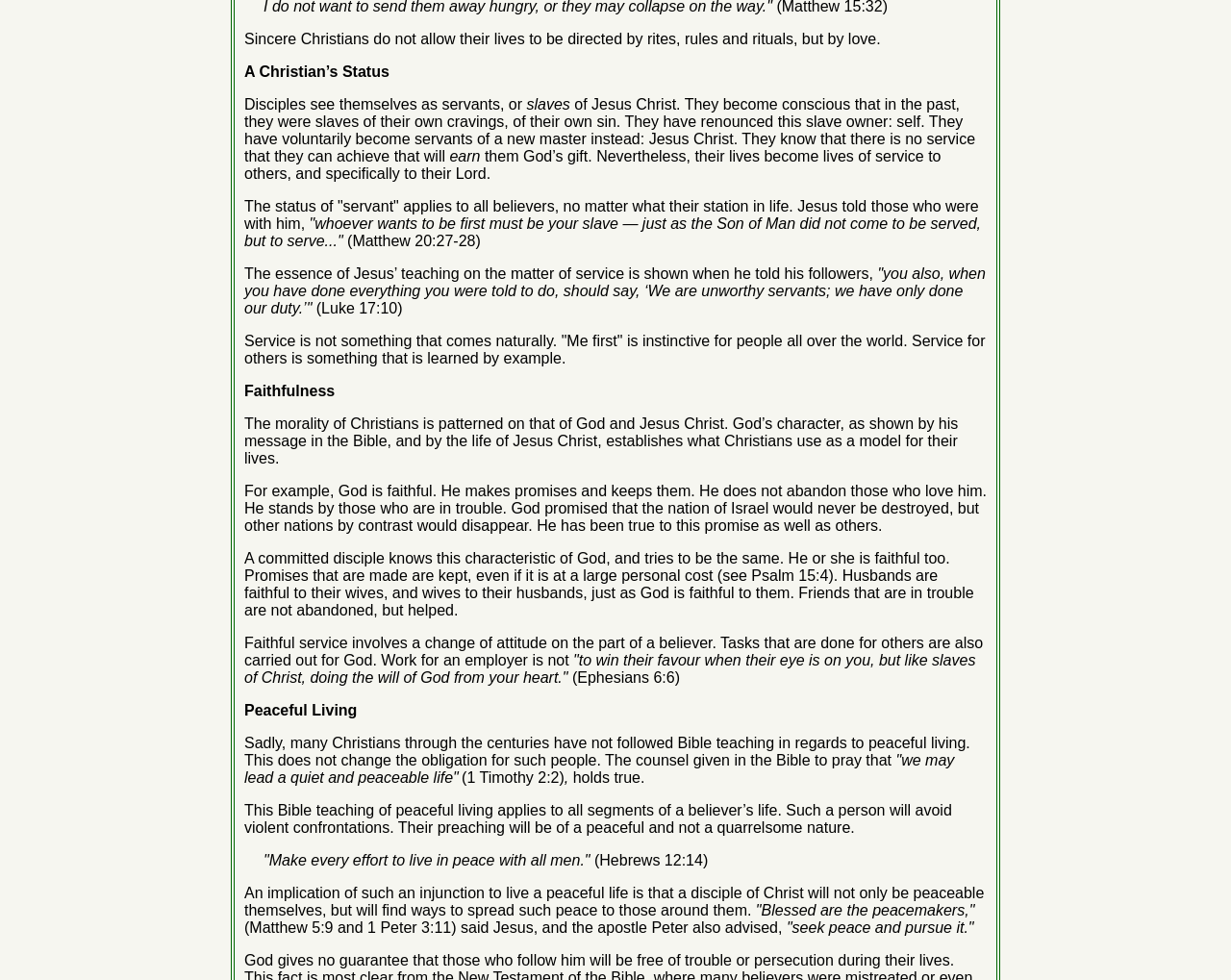What Bible verse is mentioned in the second paragraph?
Based on the image, give a concise answer in the form of a single word or short phrase.

1 Timothy 2:2